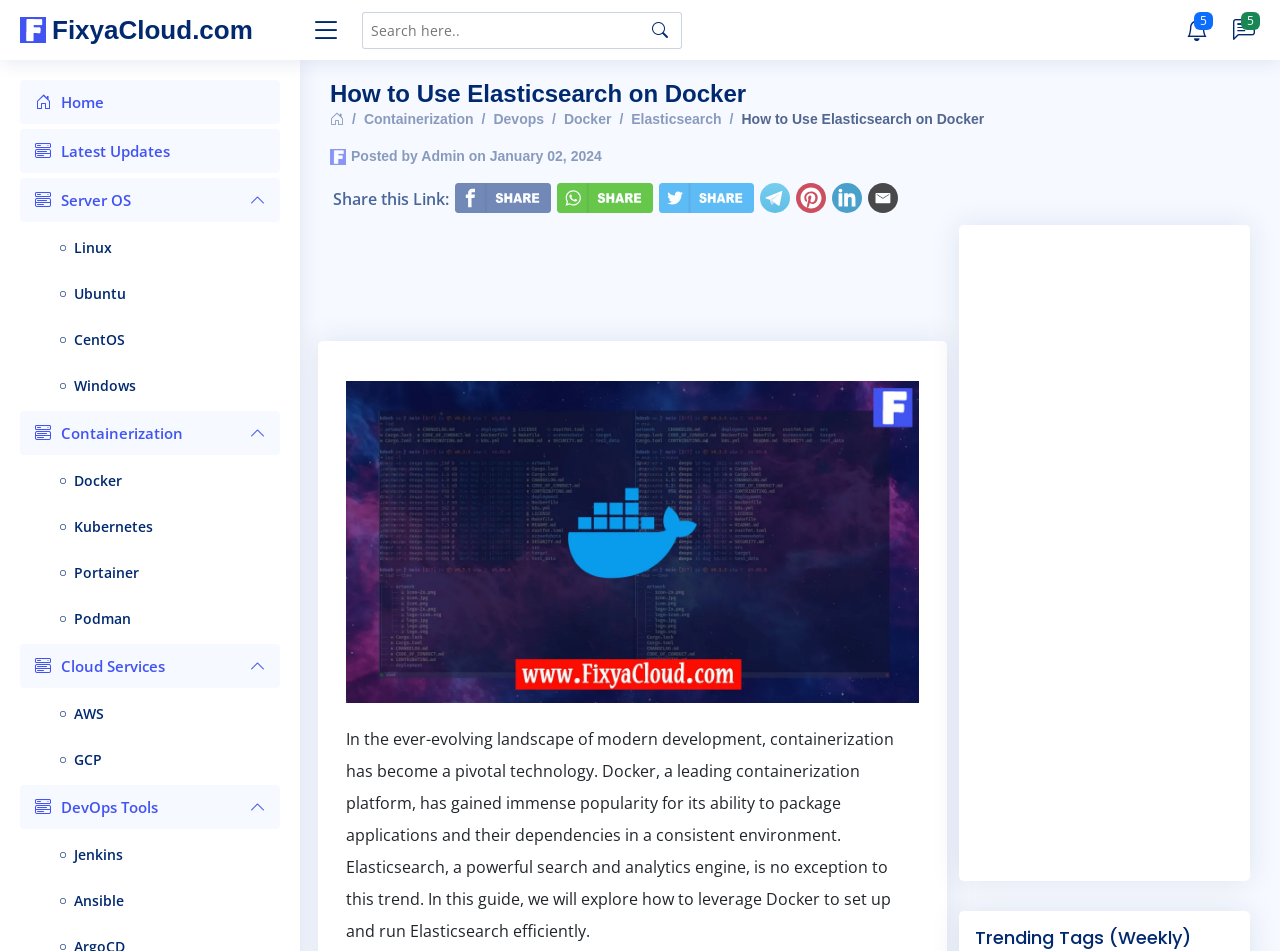How many menu items are under Containerization?
Give a single word or phrase as your answer by examining the image.

4